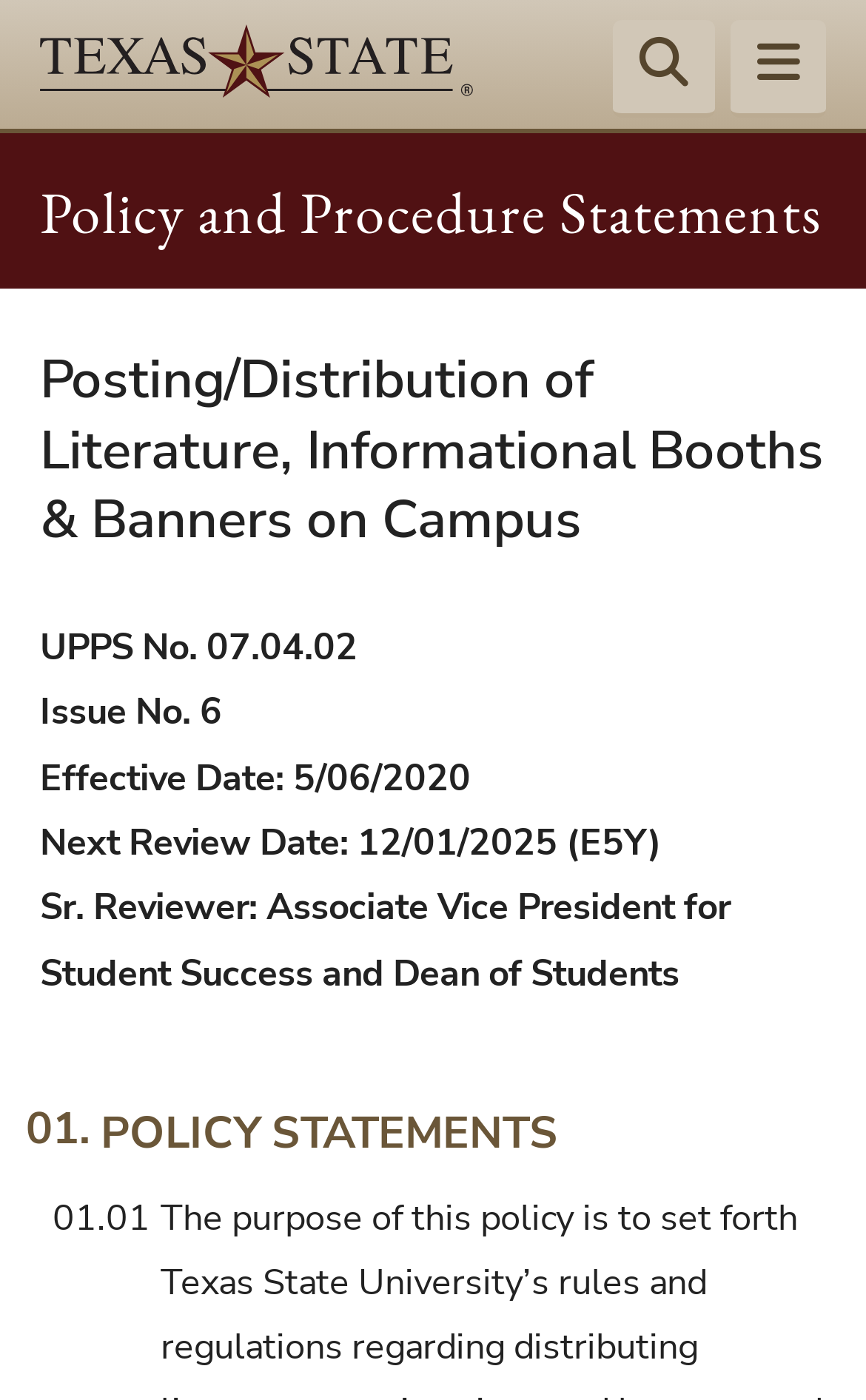Given the element description: "aria-label="Menu - toggle site navigation"", predict the bounding box coordinates of this UI element. The coordinates must be four float numbers between 0 and 1, given as [left, top, right, bottom].

[0.843, 0.014, 0.954, 0.084]